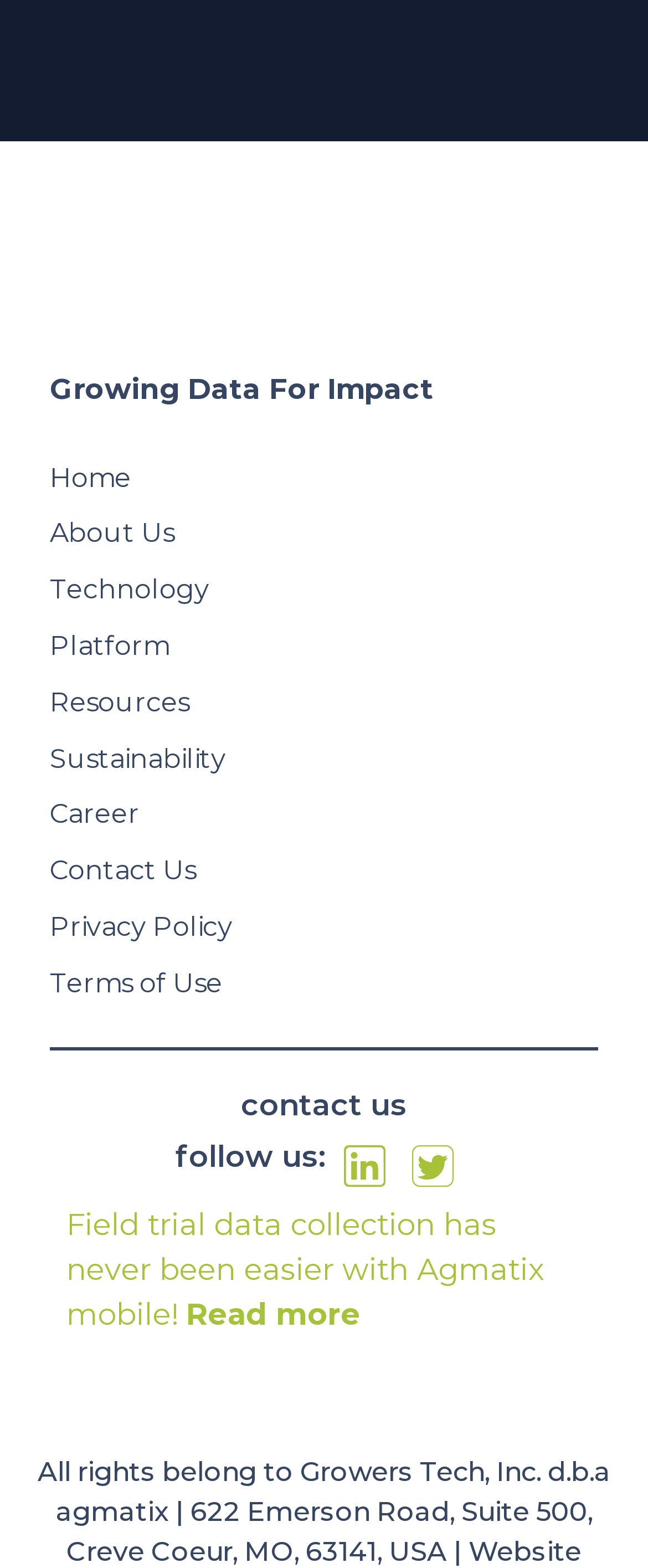Return the bounding box coordinates of the UI element that corresponds to this description: "Terms of Use". The coordinates must be given as four float numbers in the range of 0 and 1, [left, top, right, bottom].

[0.077, 0.617, 0.344, 0.639]